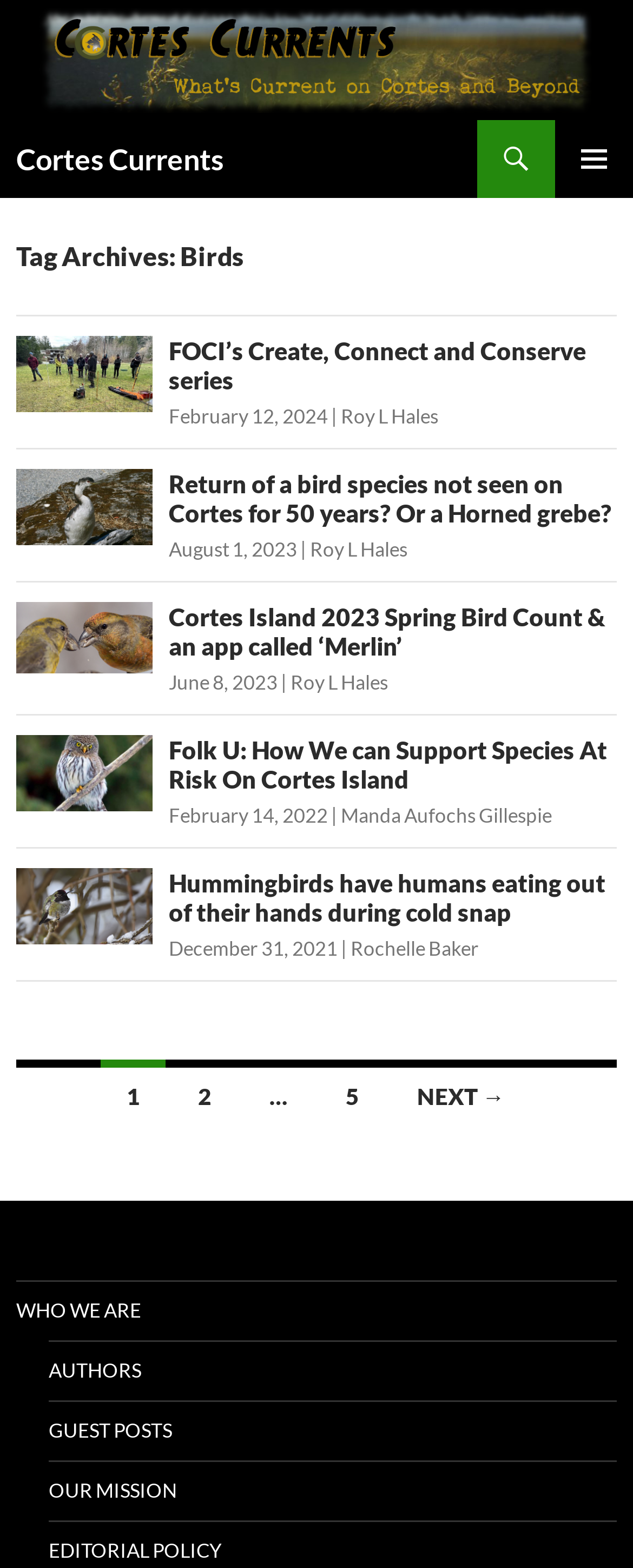Bounding box coordinates are specified in the format (top-left x, top-left y, bottom-right x, bottom-right y). All values are floating point numbers bounded between 0 and 1. Please provide the bounding box coordinate of the region this sentence describes: Privacy and Cookies

None